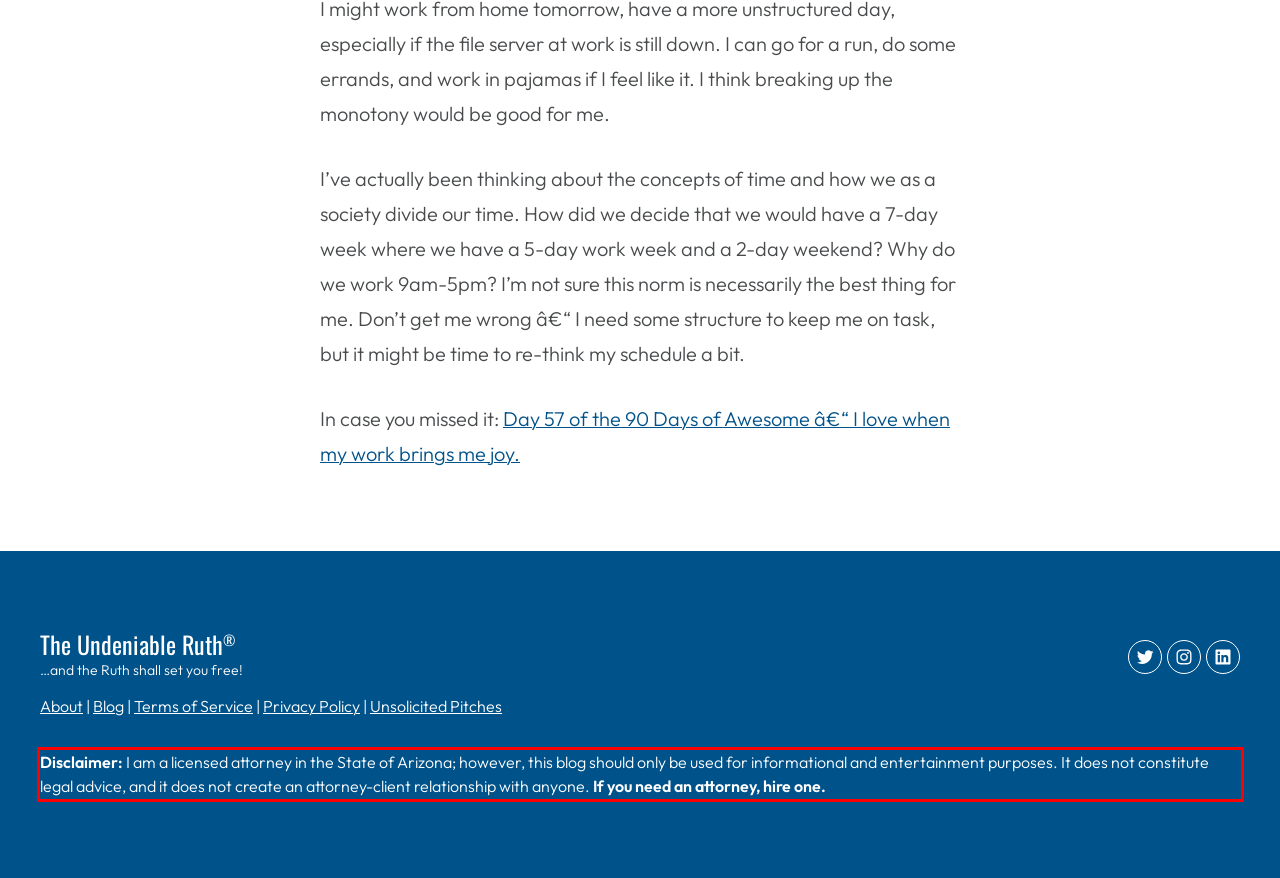You are provided with a webpage screenshot that includes a red rectangle bounding box. Extract the text content from within the bounding box using OCR.

Disclaimer: I am a licensed attorney in the State of Arizona; however, this blog should only be used for informational and entertainment purposes. It does not constitute legal advice, and it does not create an attorney-client relationship with anyone. If you need an attorney, hire one.